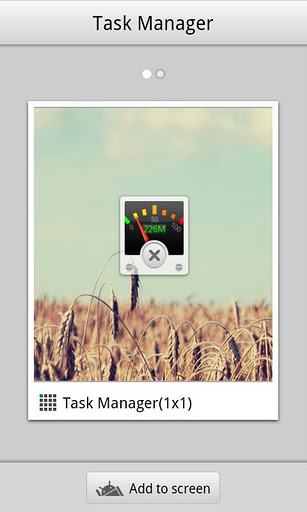What is the purpose of the 'X' button?
Using the image, elaborate on the answer with as much detail as possible.

The 'X' button is located within the task manager widget, and its purpose is to allow users to close running applications, thereby optimizing device performance and freeing up memory.